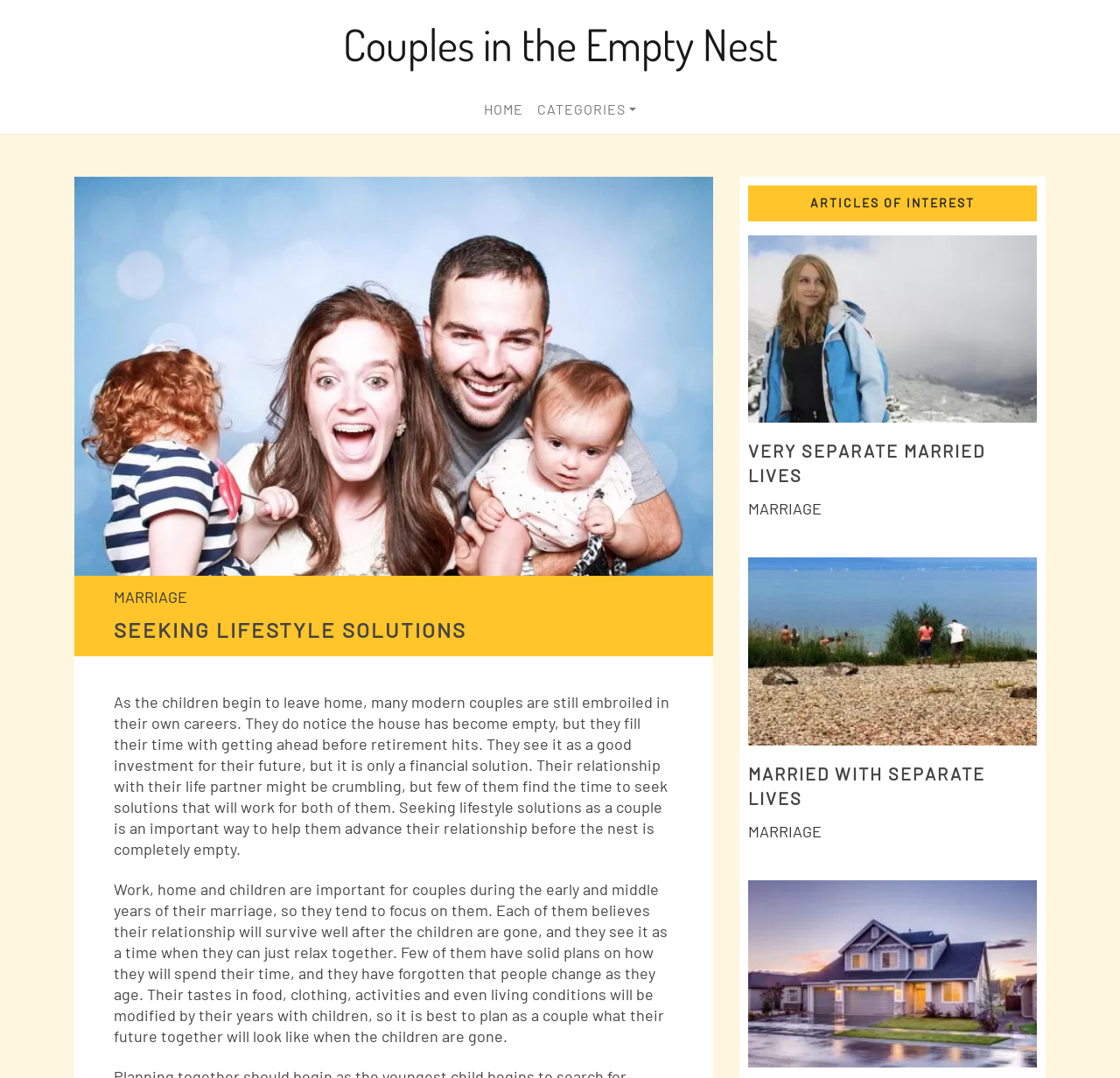Can you determine the bounding box coordinates of the area that needs to be clicked to fulfill the following instruction: "Get a free quote by clicking the 'GET FREE QUOTE' button"?

None